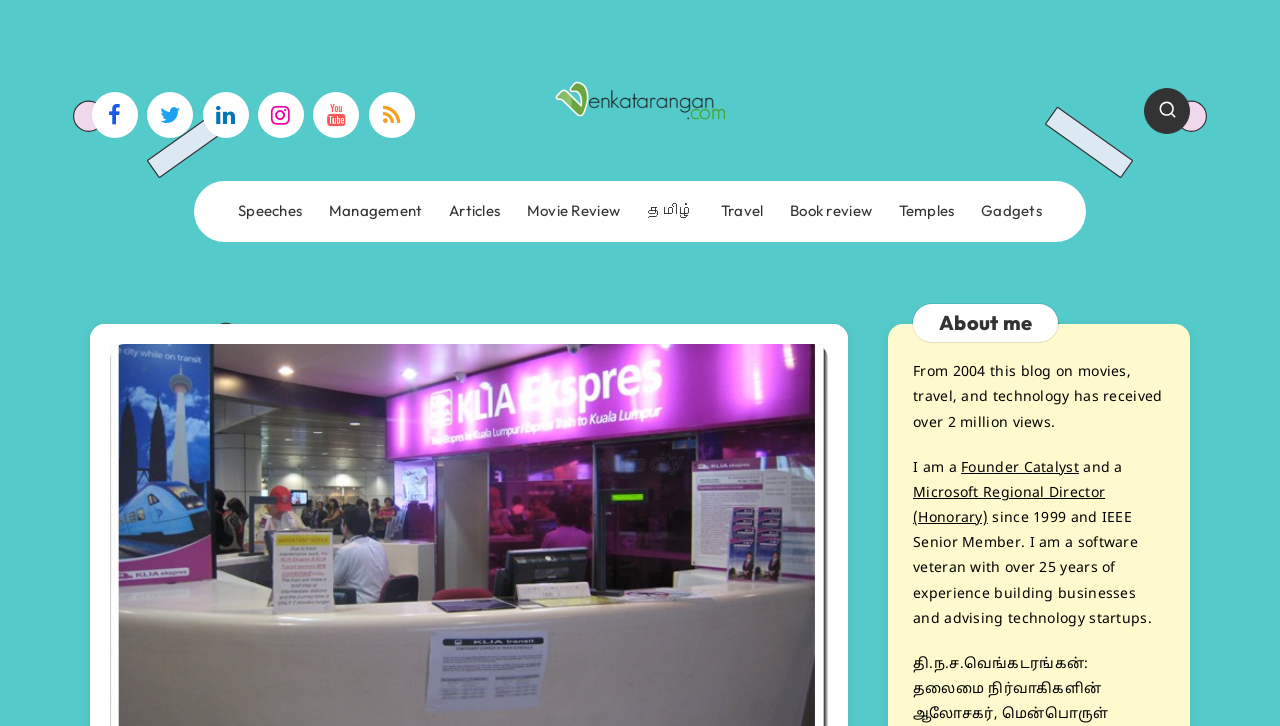Show the bounding box coordinates for the element that needs to be clicked to execute the following instruction: "go to Venkatarangan blog". Provide the coordinates in the form of four float numbers between 0 and 1, i.e., [left, top, right, bottom].

[0.434, 0.11, 0.566, 0.167]